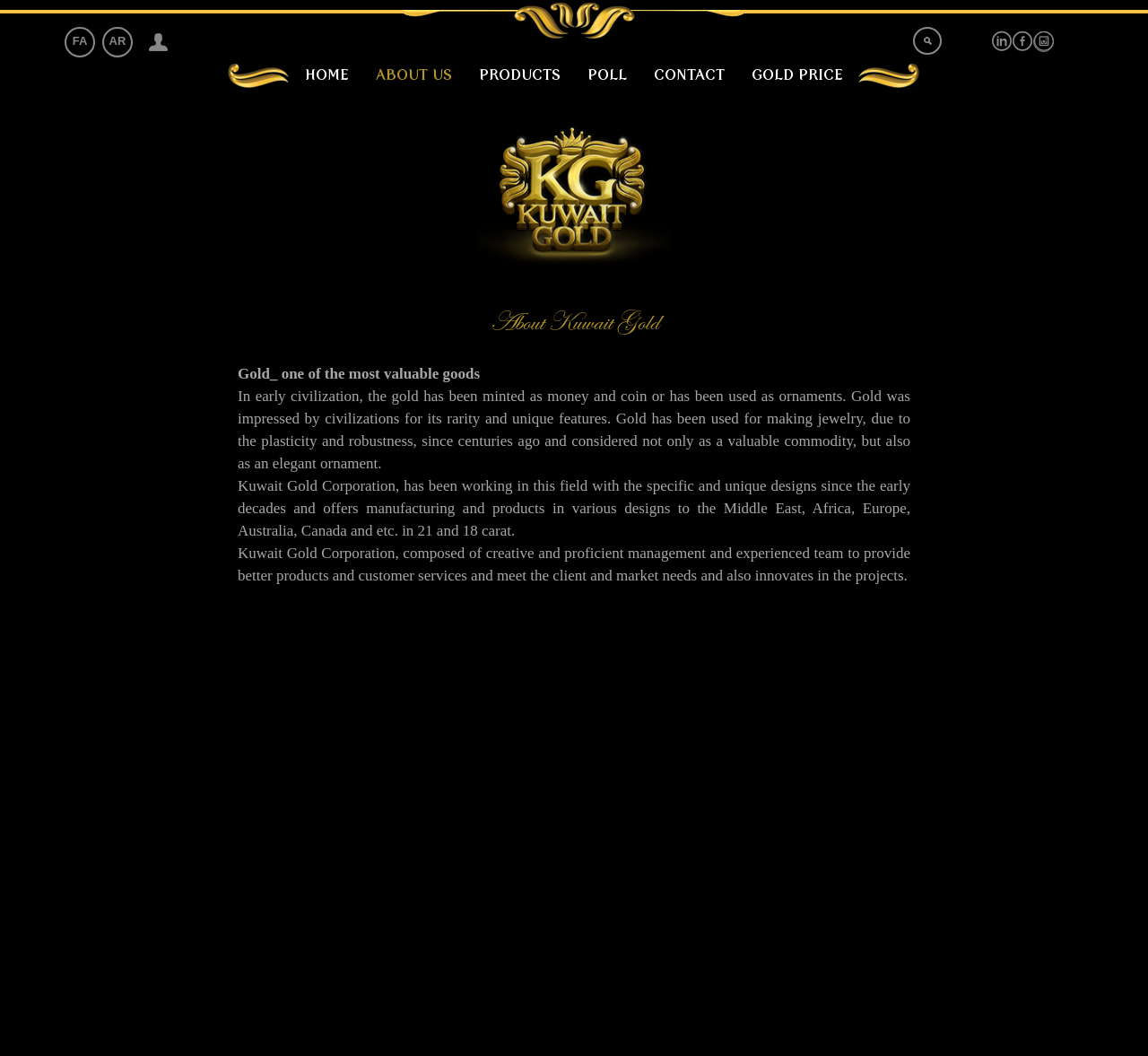Explain the contents of the webpage comprehensively.

The webpage is about Kuwait Gold, a corporation that works in the field of gold manufacturing and products. At the top right corner, there are three social media links represented by icons. Next to them, there is a search bar with a textbox. On the top left corner, there are three language options: FA, AR, and a non-breaking space character. Below these options, there are several navigation links: HOME, ABOUT US, PRODUCTS, POLL, CONTACT, and GOLD PRICE.

The main content of the webpage is an article about Kuwait Gold, which is divided into four paragraphs. The first paragraph introduces gold as a valuable good, and its uses in early civilizations. The second paragraph explains how gold has been used for making jewelry due to its plasticity and robustness. The third paragraph describes Kuwait Gold Corporation's work in the field, offering unique designs and products in various carat weights to different regions. The fourth paragraph mentions the corporation's management and team, which aim to provide better products and customer services.

There is also a large link on the right side of the page, but its purpose is unclear. Overall, the webpage has a simple layout, with a focus on providing information about Kuwait Gold Corporation and its products.